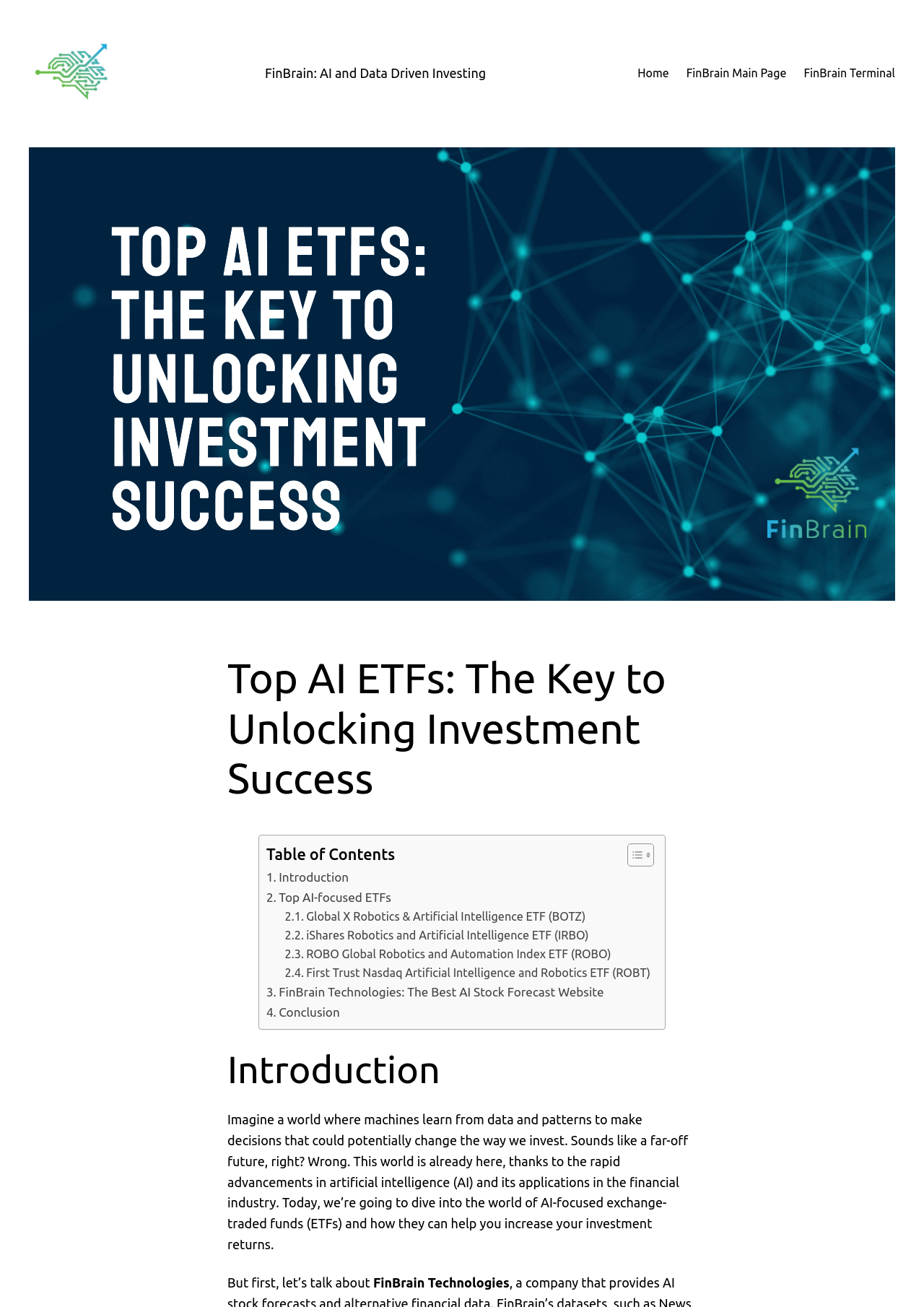Indicate the bounding box coordinates of the clickable region to achieve the following instruction: "Navigate to the Home page."

[0.69, 0.049, 0.724, 0.063]